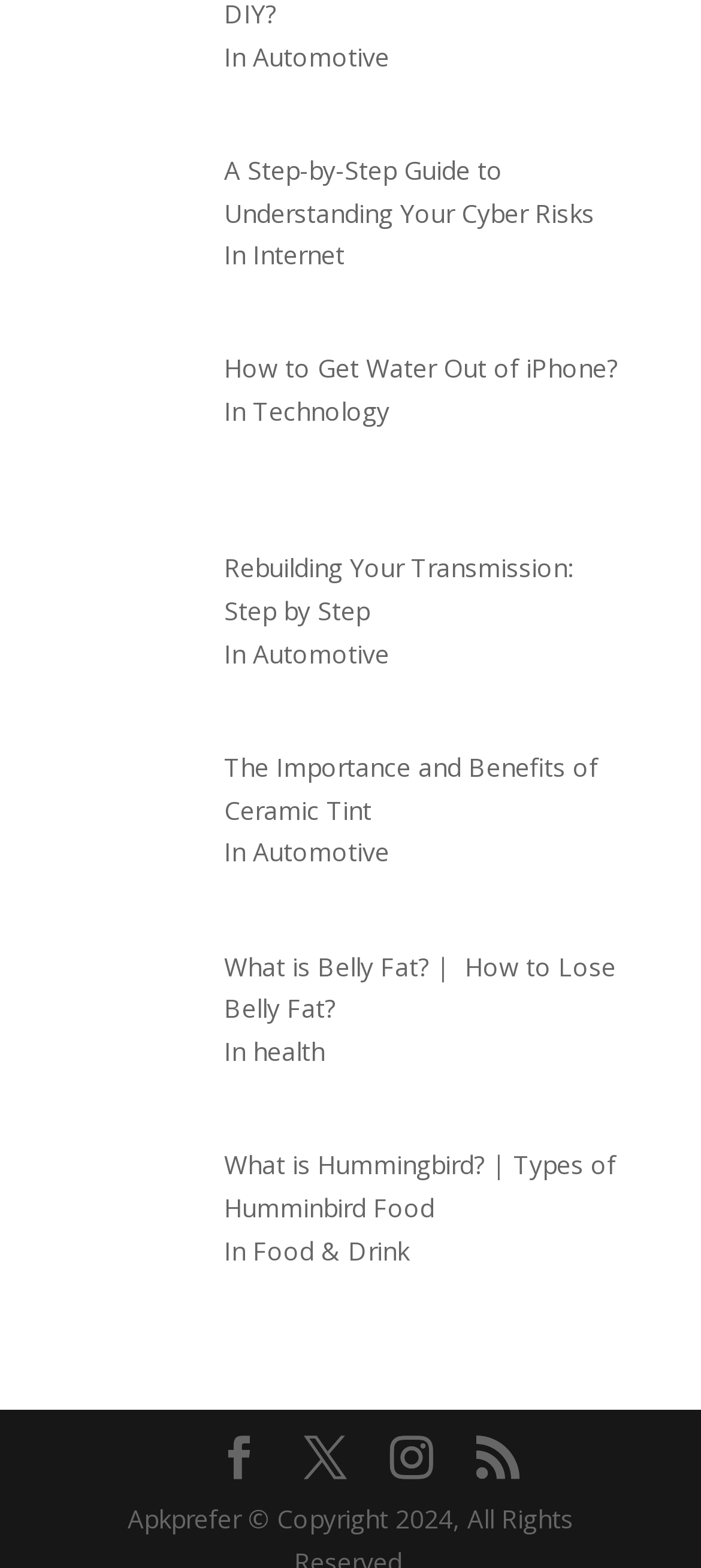Answer in one word or a short phrase: 
What is the topic of the first link on this webpage?

Cyber Risks